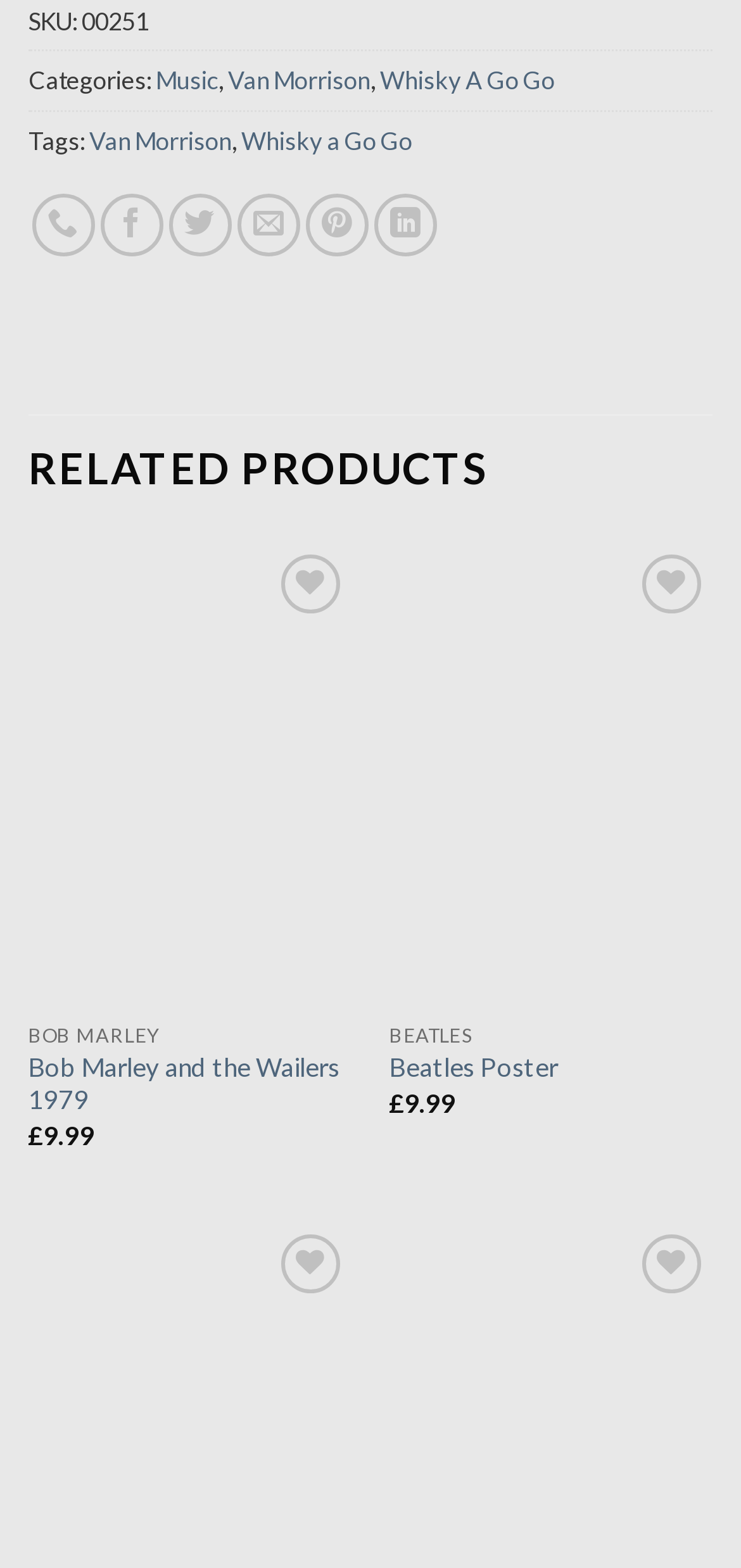Reply to the question below using a single word or brief phrase:
How many 'Add to Wishlist' buttons are there?

3